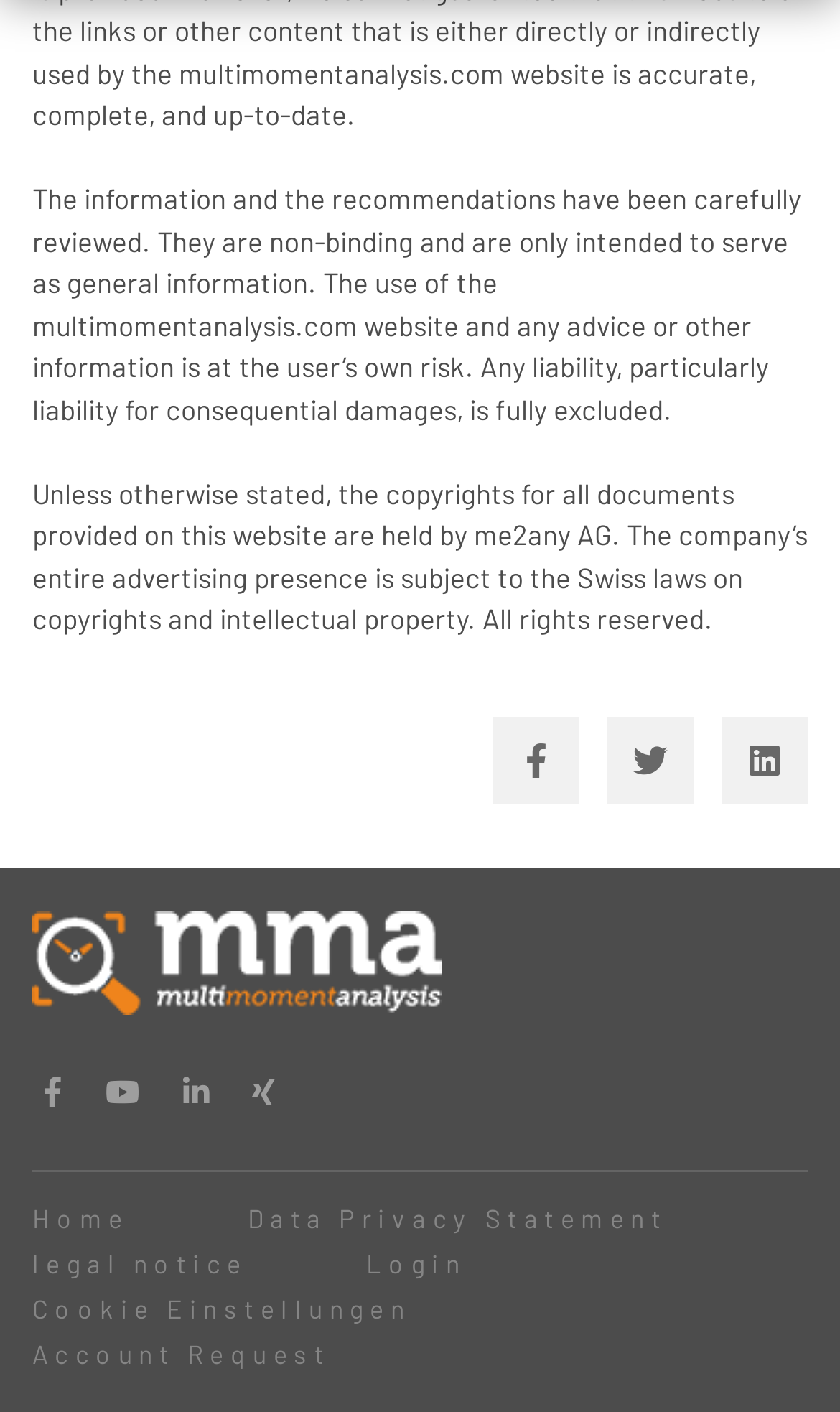Please indicate the bounding box coordinates for the clickable area to complete the following task: "Login to the account". The coordinates should be specified as four float numbers between 0 and 1, i.e., [left, top, right, bottom].

[0.436, 0.881, 0.555, 0.909]